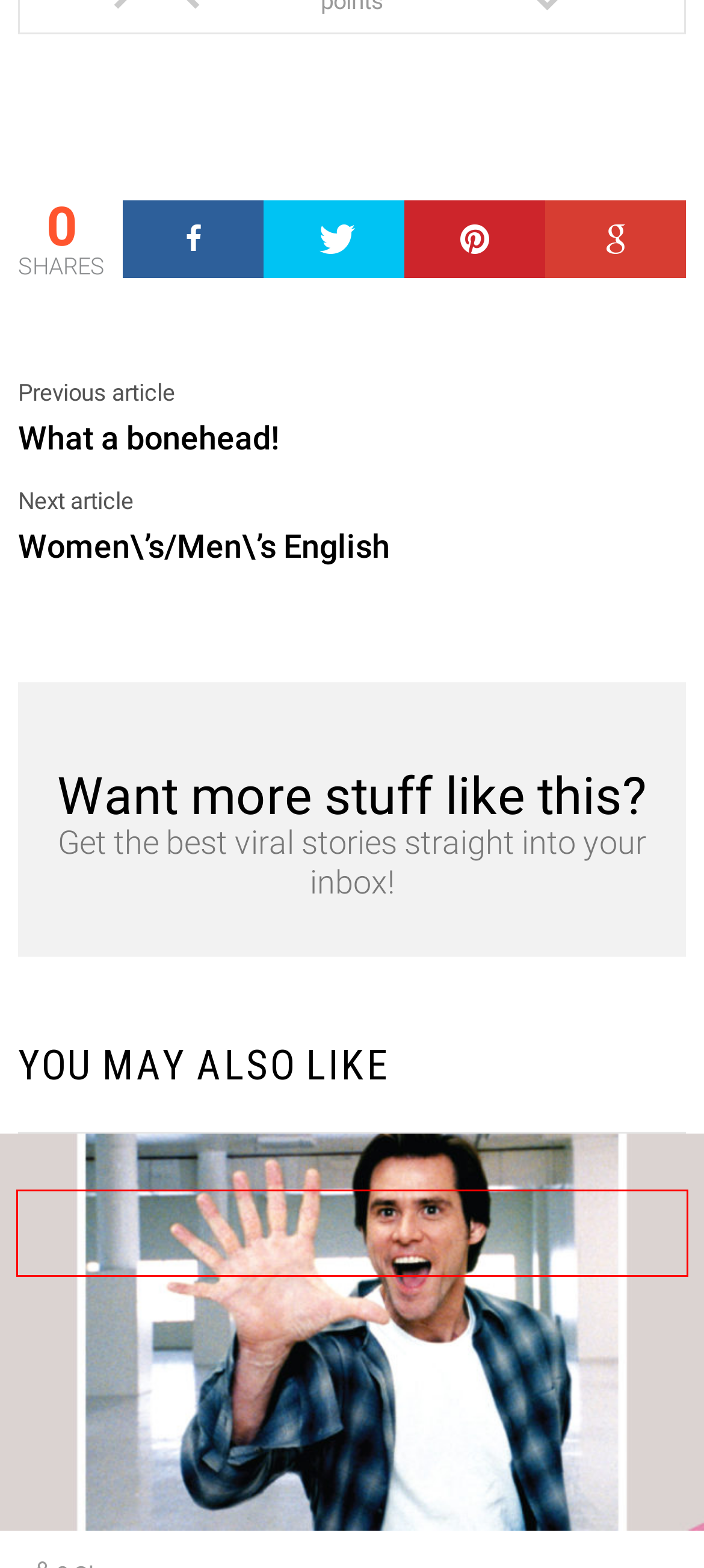Review the screenshot of a webpage containing a red bounding box around an element. Select the description that best matches the new webpage after clicking the highlighted element. The options are:
A. Popular – JustFunnies
B. Women\’s/Men\’s English – JustFunnies
C. How I take photos with my friends – JustFunnies
D. When you’re almost done with your paper.. – JustFunnies
E. What a bonehead! – JustFunnies
F. What people my age do – JustFunnies
G. What you think you look like when you hair is wet – JustFunnies
H. Idiot – JustFunnies

E